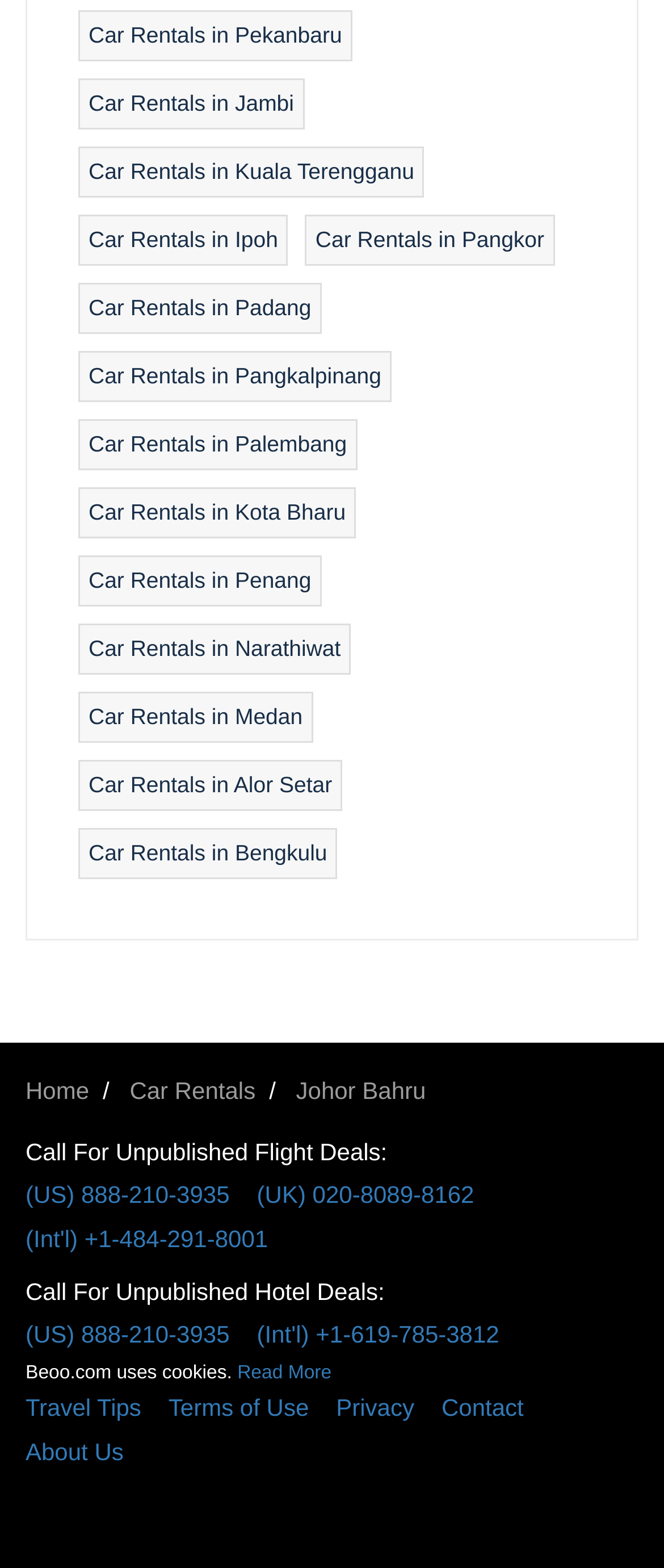Please identify the coordinates of the bounding box that should be clicked to fulfill this instruction: "Read more about cookies".

[0.357, 0.869, 0.499, 0.882]